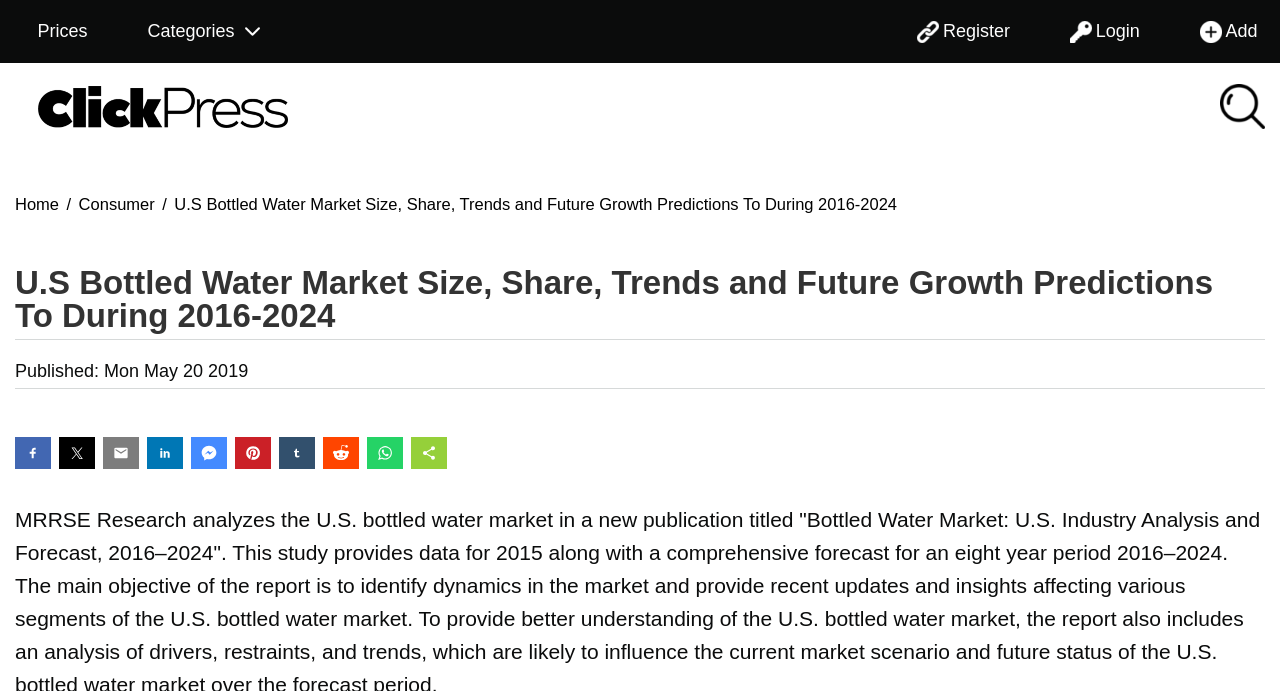What is the purpose of the 'Add' link?
Please describe in detail the information shown in the image to answer the question.

The 'Add' link is likely used to add some content or item, although the exact purpose is not specified. It is located next to 'Register' and 'Login' links, suggesting that it might be related to user-generated content.